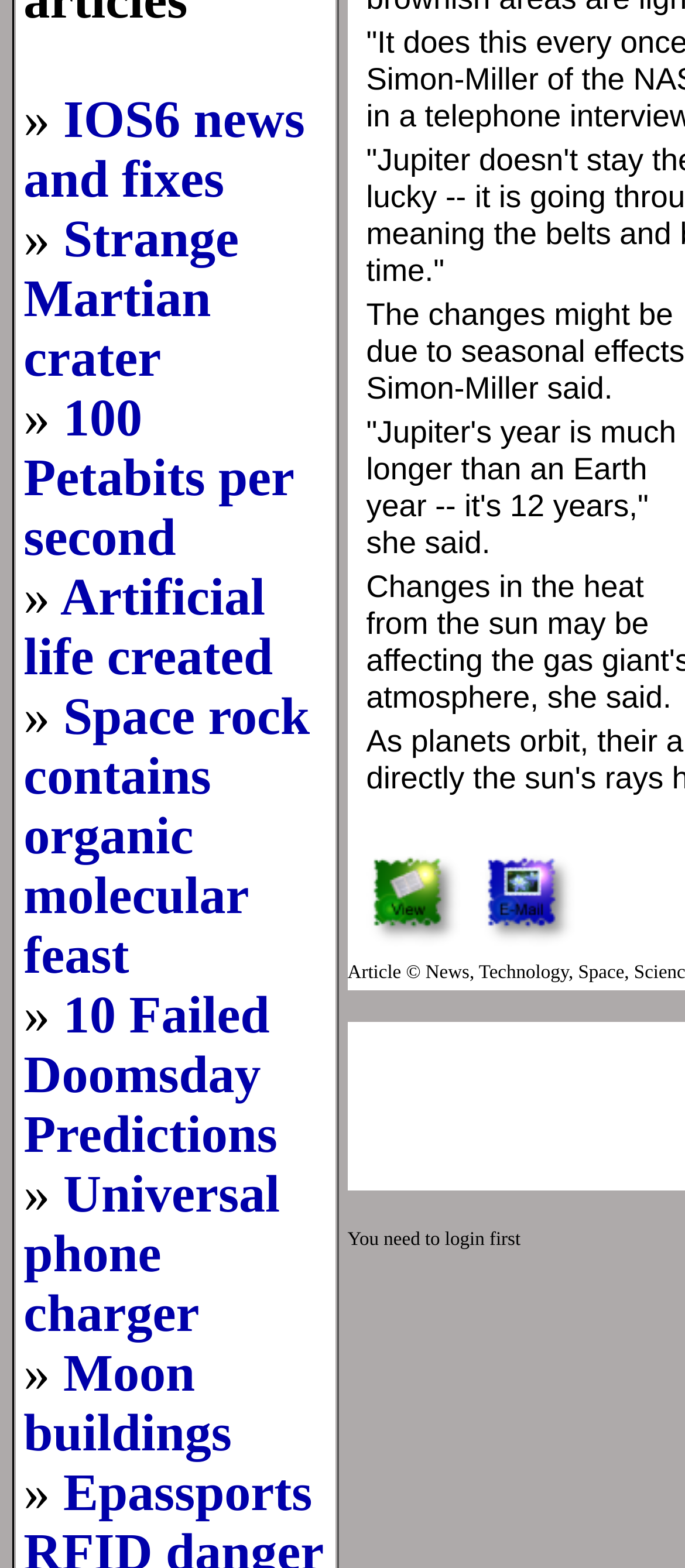Determine the bounding box coordinates for the UI element described. Format the coordinates as (top-left x, top-left y, bottom-right x, bottom-right y) and ensure all values are between 0 and 1. Element description: Strange Martian crater

[0.034, 0.134, 0.349, 0.247]